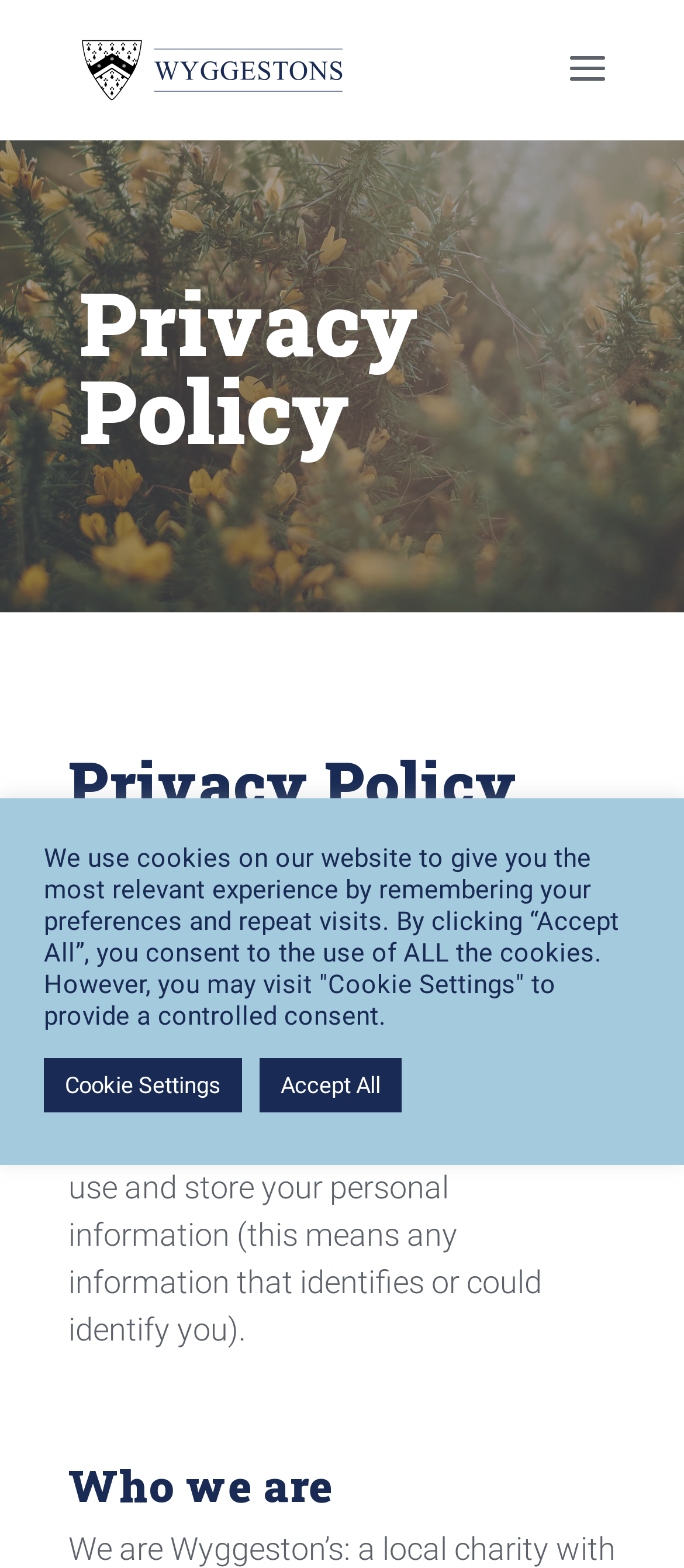What is the main topic of the webpage?
Answer the question with just one word or phrase using the image.

Privacy